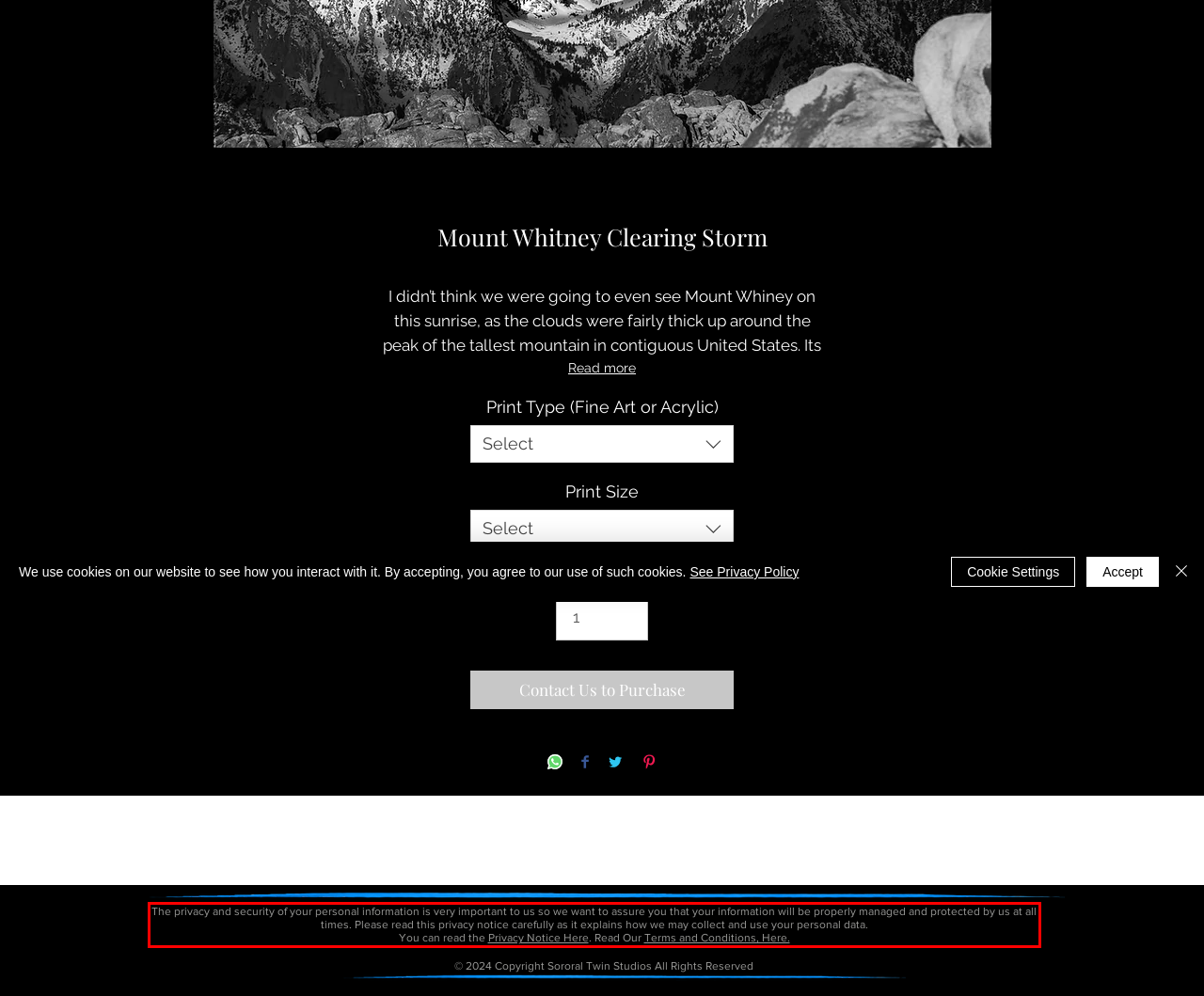In the given screenshot, locate the red bounding box and extract the text content from within it.

The privacy and security of your personal information is very important to us so we want to assure you that your information will be properly managed and protected by us at all times. Please read this privacy notice carefully as it explains how we may collect and use your personal data. ​You can read the Privacy Notice Here. Read Our Terms and Conditions, Here.